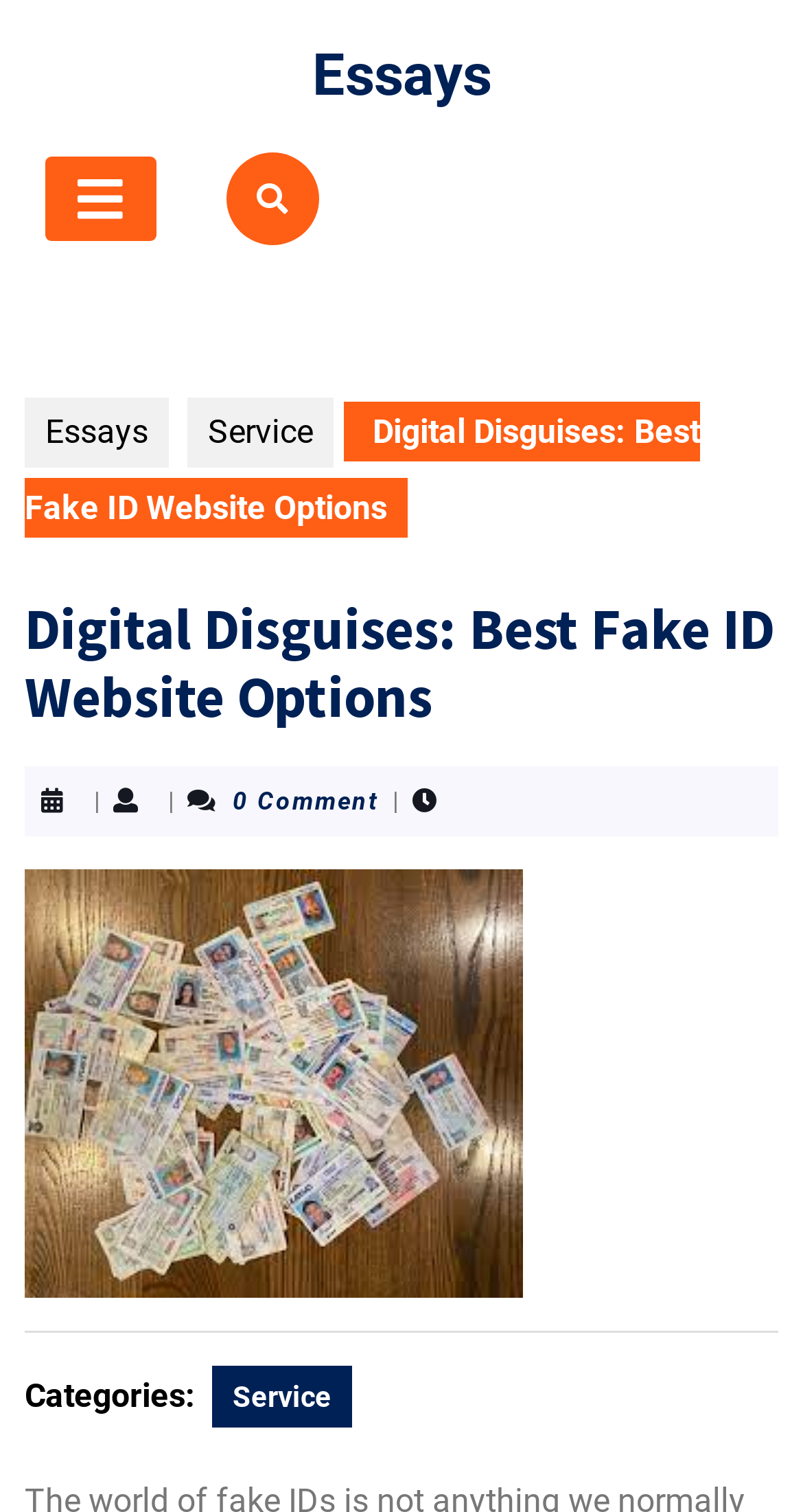What is the number of comments on the post?
Based on the image, please offer an in-depth response to the question.

The webpage displays a '0 Comment' text, indicating that there are no comments on the post.